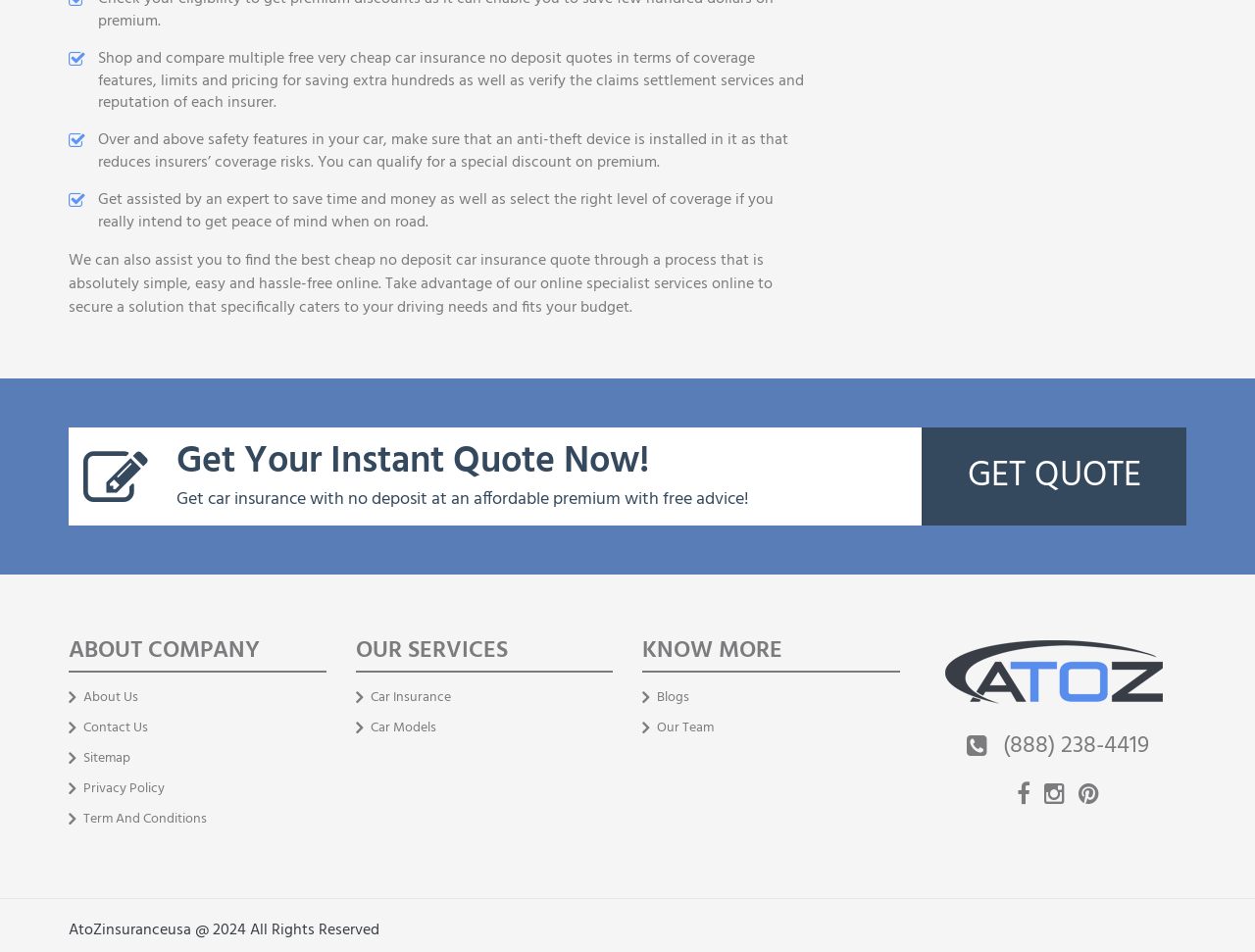Locate the bounding box coordinates of the element that needs to be clicked to carry out the instruction: "Contact us for assistance". The coordinates should be given as four float numbers ranging from 0 to 1, i.e., [left, top, right, bottom].

[0.055, 0.755, 0.118, 0.776]